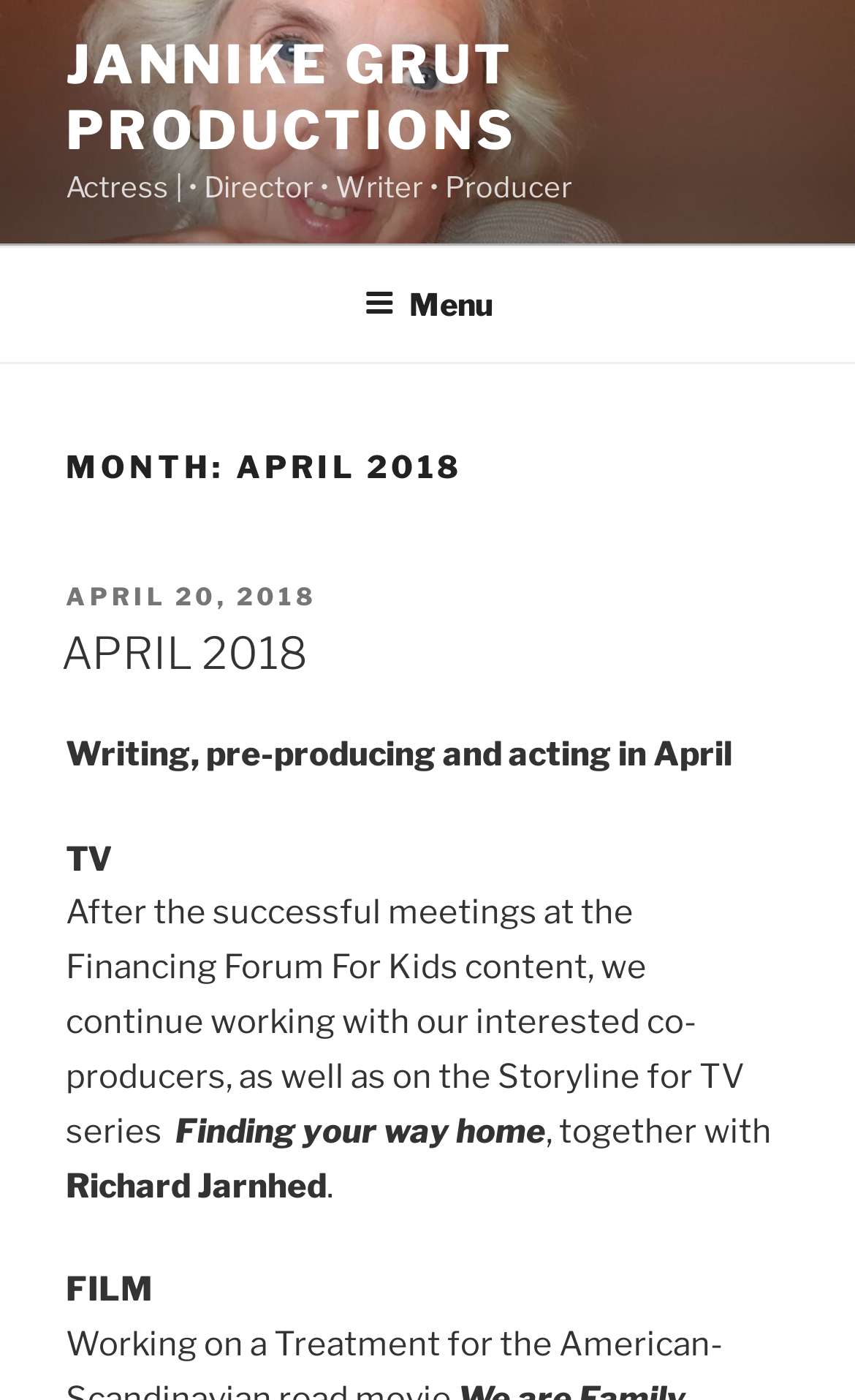What is Jannike Grut's profession?
Using the image as a reference, answer the question in detail.

Based on the StaticText element 'Actress | • Director • Writer • Producer' located below the link 'JANNIKE GRUT PRODUCTIONS', we can infer that Jannike Grut is an actress, director, writer, and producer.